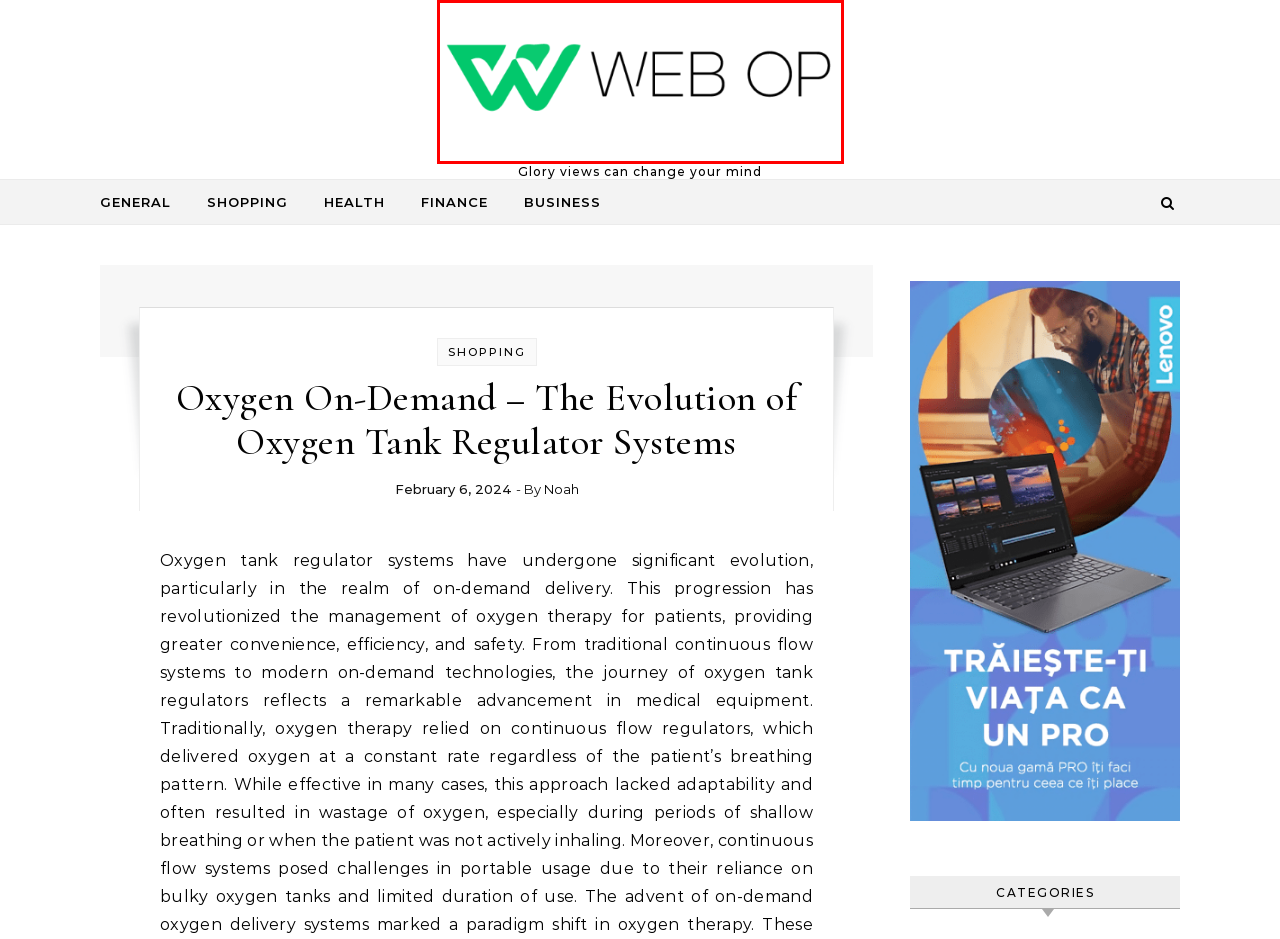You have a screenshot of a webpage with an element surrounded by a red bounding box. Choose the webpage description that best describes the new page after clicking the element inside the red bounding box. Here are the candidates:
A. Beauty Archives - Web Op
B. Web Op - Glory views can change your mind
C. General Archives - Web Op
D. Finance Archives - Web Op
E. Business Archives - Web Op
F. Shopping Archives - Web Op
G. Health Archives - Web Op
H. Noah, Author at Web Op

B